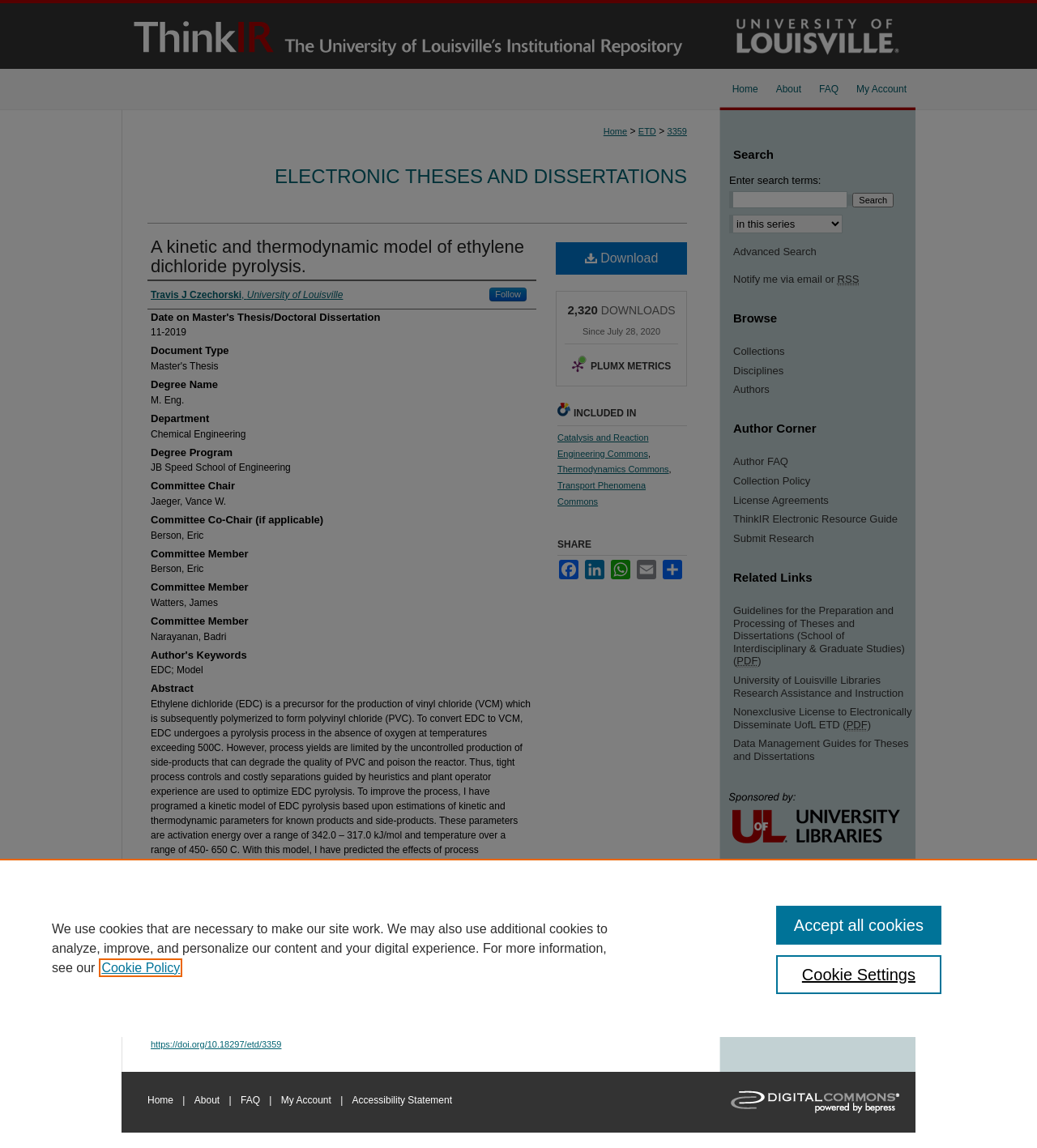Can you find the bounding box coordinates for the element to click on to achieve the instruction: "Download the thesis"?

[0.536, 0.211, 0.662, 0.239]